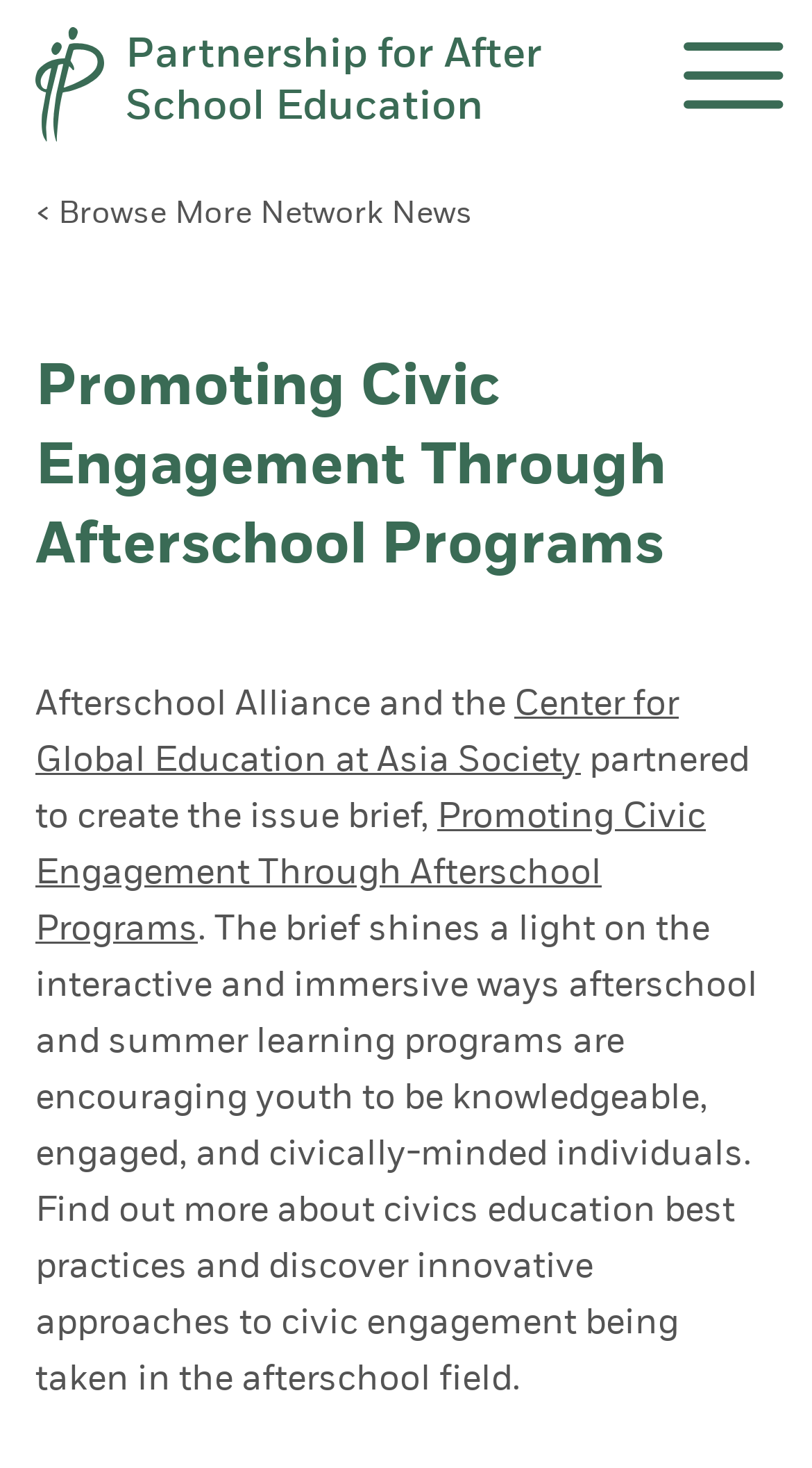Provide a one-word or brief phrase answer to the question:
What is the main topic of the webpage?

Civic Engagement